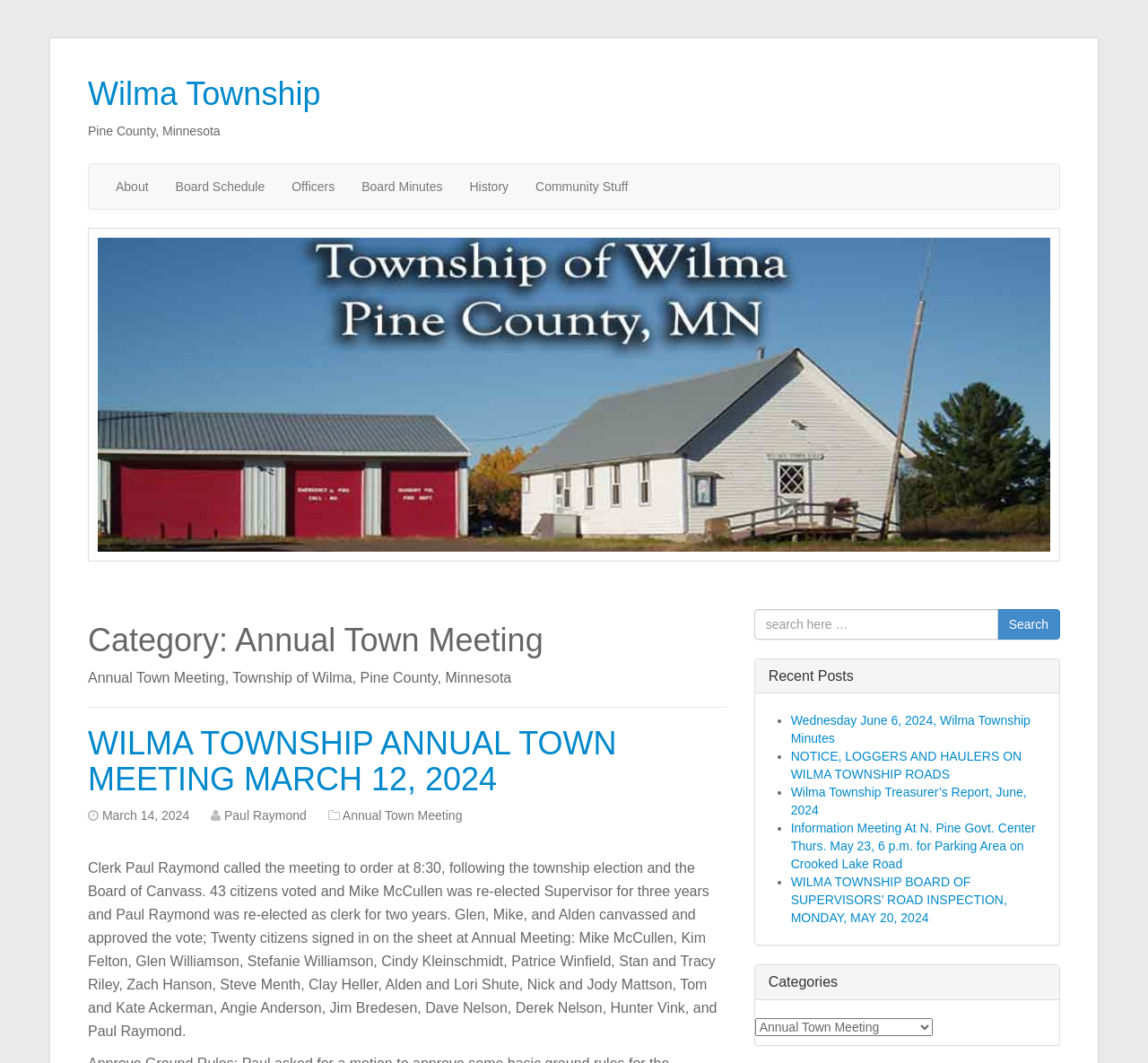What is the purpose of the search box?
Give a one-word or short phrase answer based on the image.

To search the website